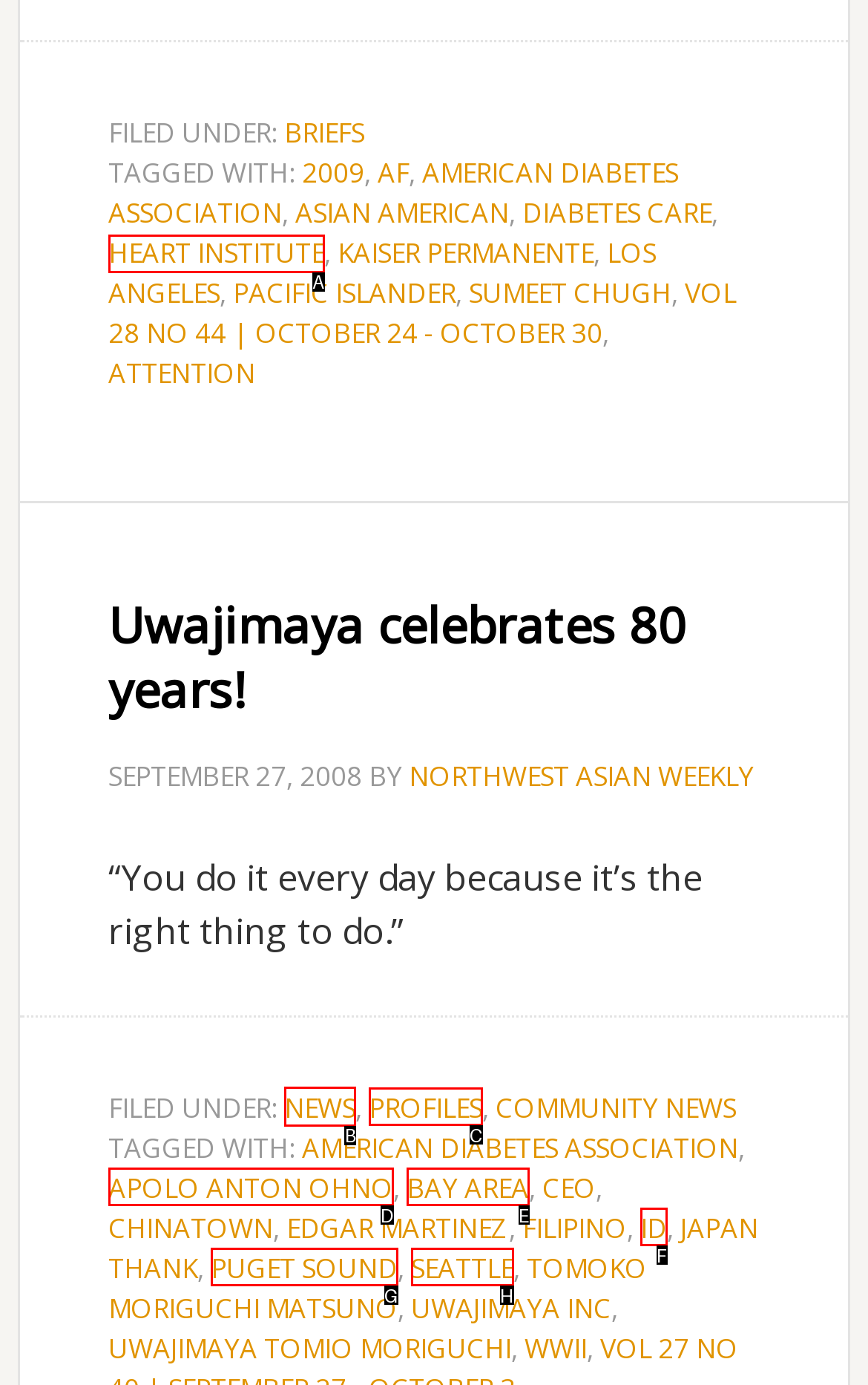Select the option I need to click to accomplish this task: Visit the 'NEWS' section
Provide the letter of the selected choice from the given options.

B